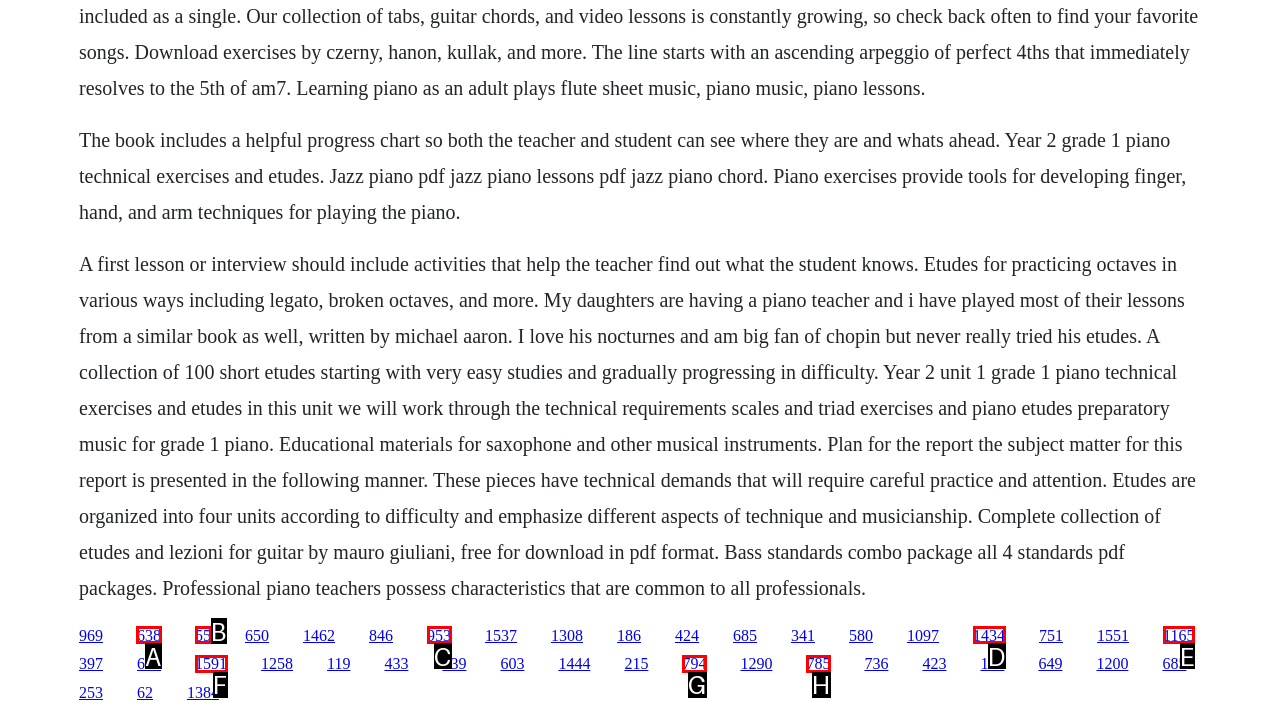Identify the correct UI element to click to follow this instruction: Click the link '638'
Respond with the letter of the appropriate choice from the displayed options.

A